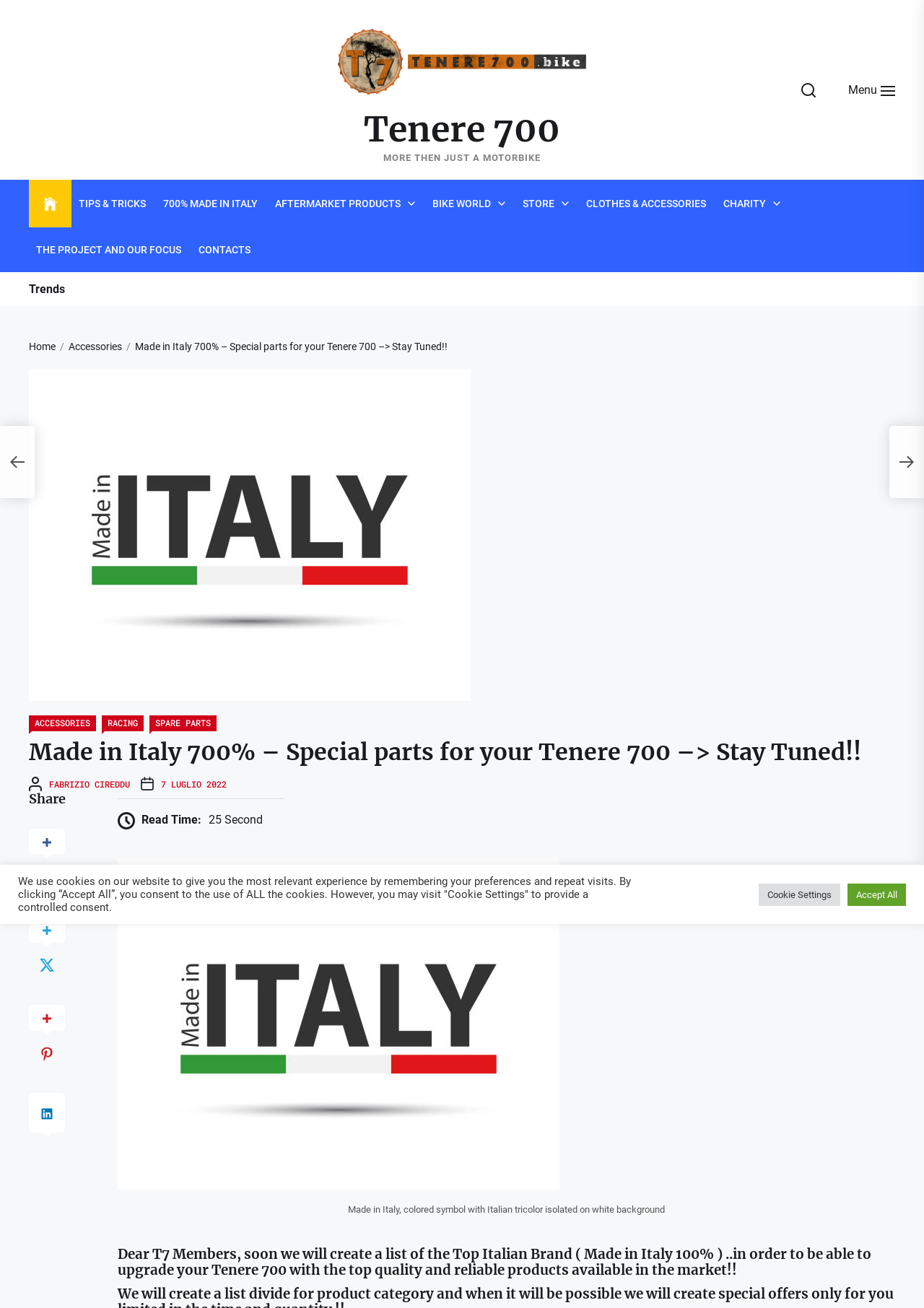What is the symbol on the white background?
Please provide a single word or phrase based on the screenshot.

Italian tricolor